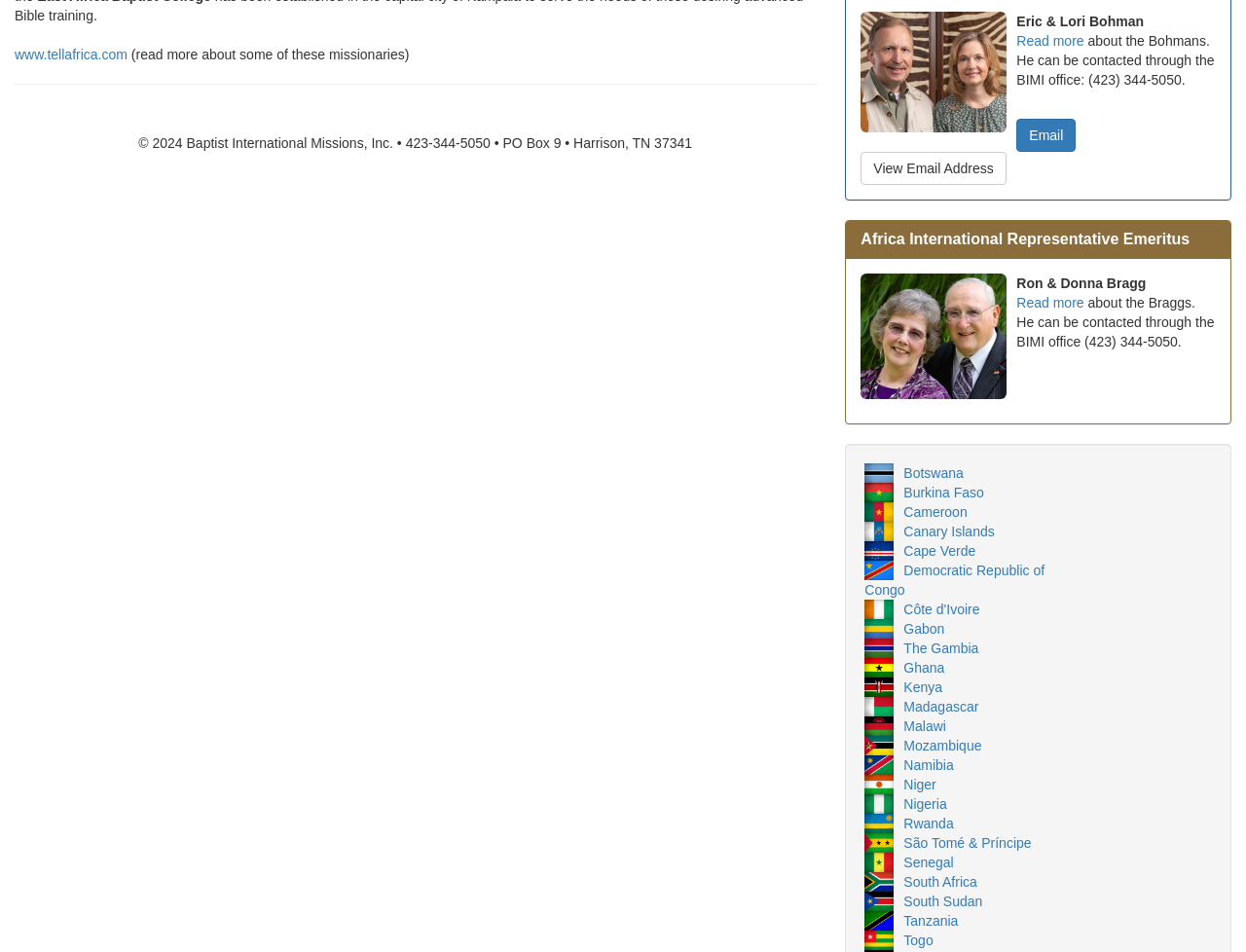Using the provided description View Email Address, find the bounding box coordinates for the UI element. Provide the coordinates in (top-left x, top-left y, bottom-right x, bottom-right y) format, ensuring all values are between 0 and 1.

[0.691, 0.159, 0.808, 0.194]